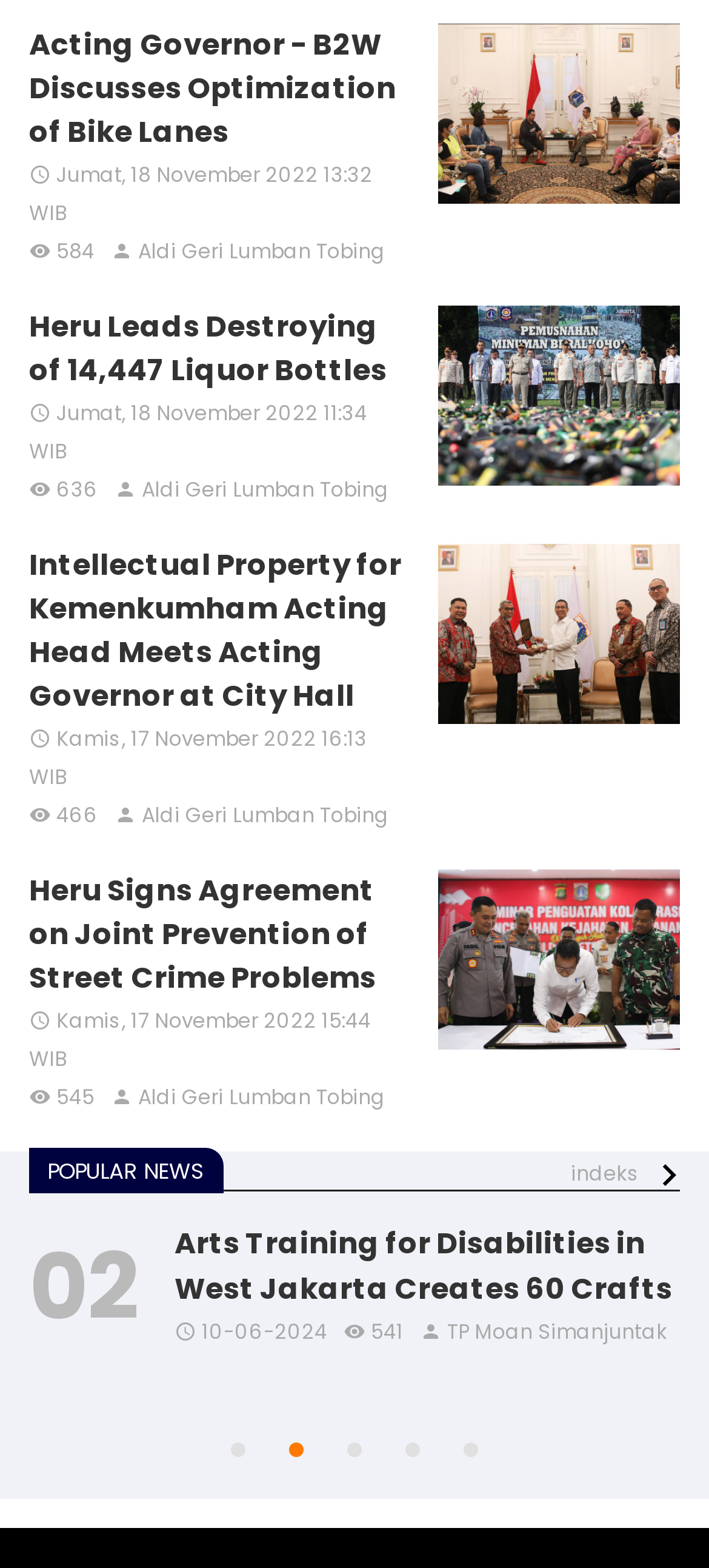Please answer the following question using a single word or phrase: 
Who wrote the article 'Acting Governor - B2W Discusses Optimization of Bike Lanes'?

Aldi Geri Lumban Tobing